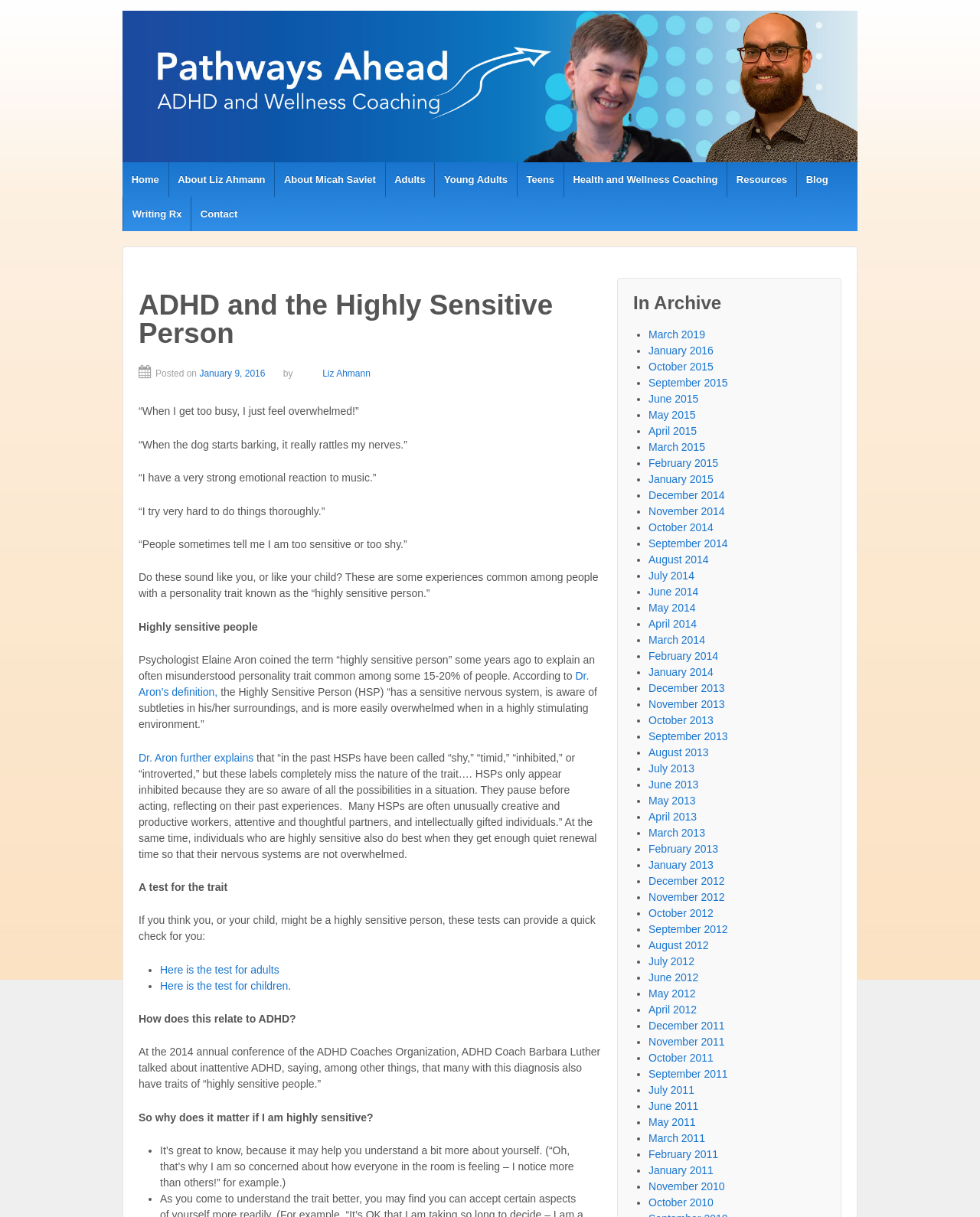Please specify the bounding box coordinates of the clickable region necessary for completing the following instruction: "Get an appointment". The coordinates must consist of four float numbers between 0 and 1, i.e., [left, top, right, bottom].

None